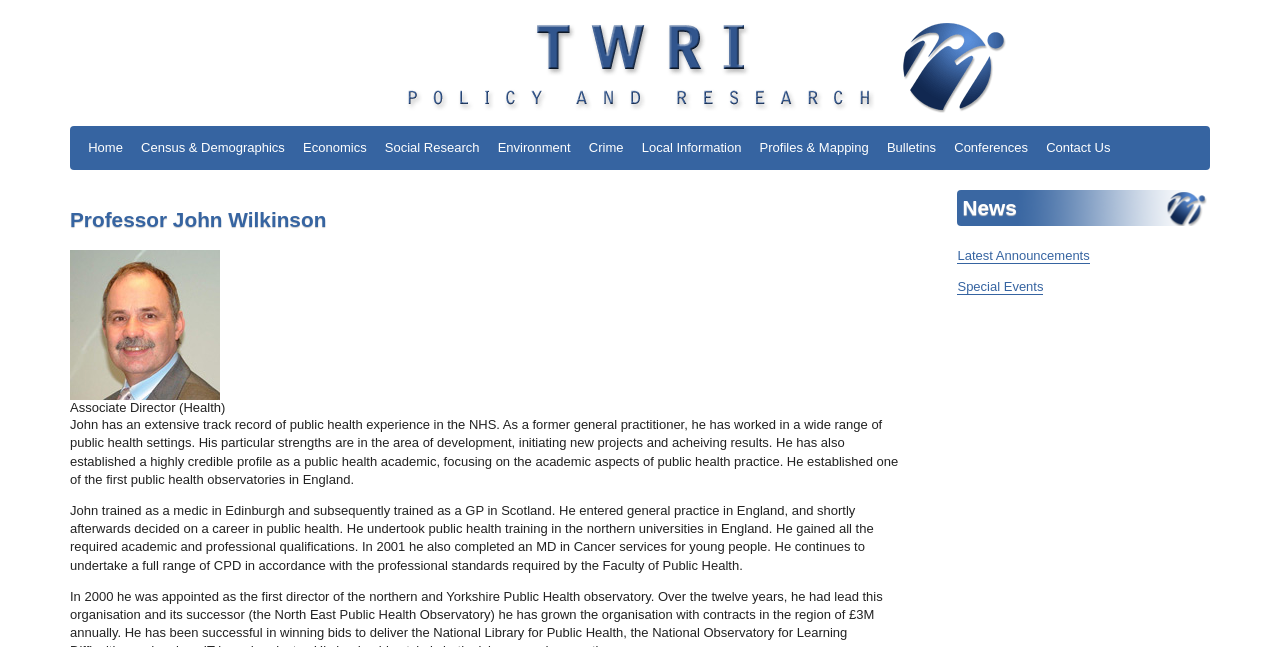From the image, can you give a detailed response to the question below:
What is Professor John Wilkinson's profession?

Based on the webpage, Professor John Wilkinson's profession is mentioned as a former General Practitioner in the NHS, which is stated in the paragraph describing his public health experience.